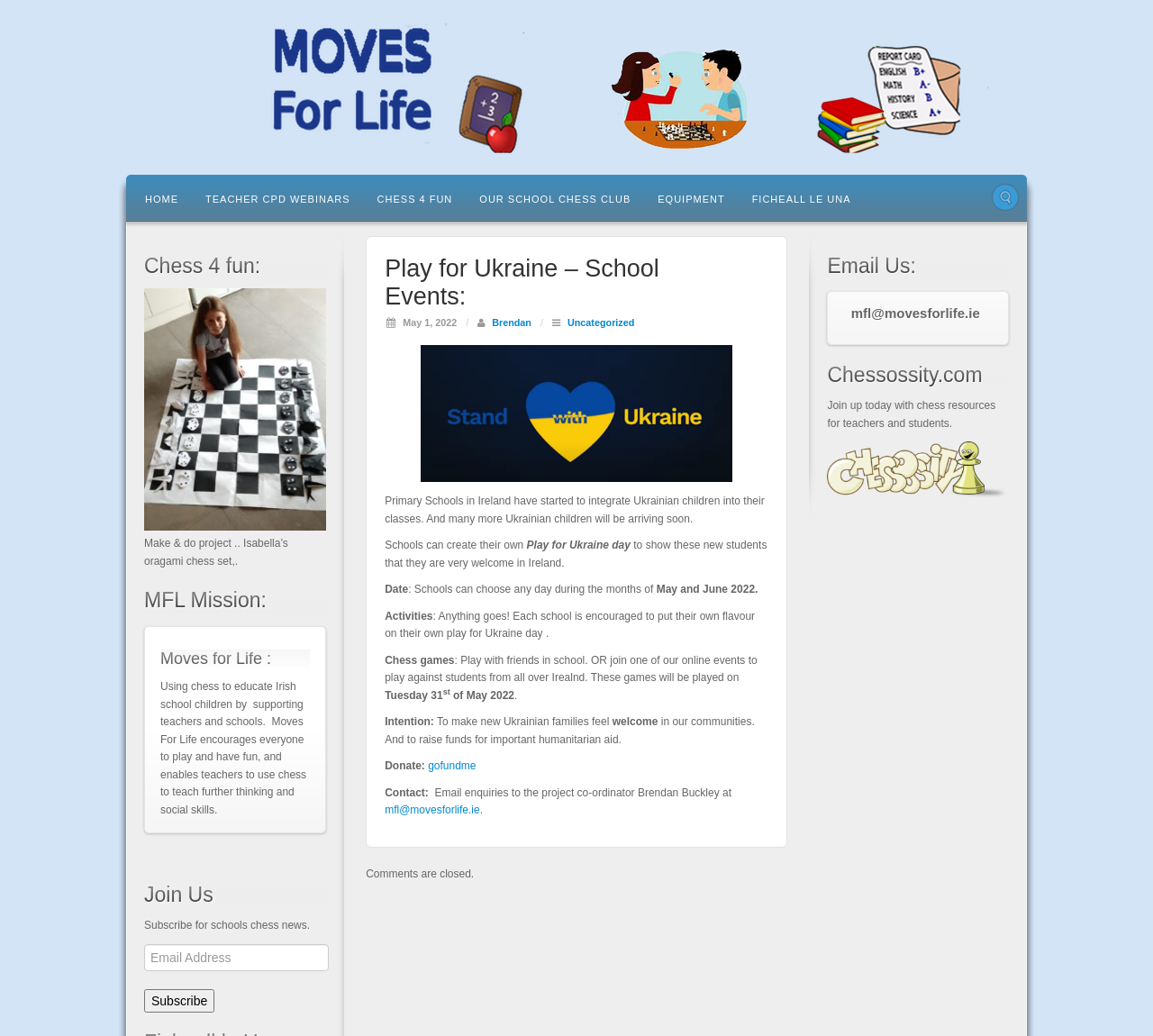Identify the bounding box coordinates of the clickable region necessary to fulfill the following instruction: "Donate to the humanitarian aid". The bounding box coordinates should be four float numbers between 0 and 1, i.e., [left, top, right, bottom].

[0.371, 0.733, 0.413, 0.745]